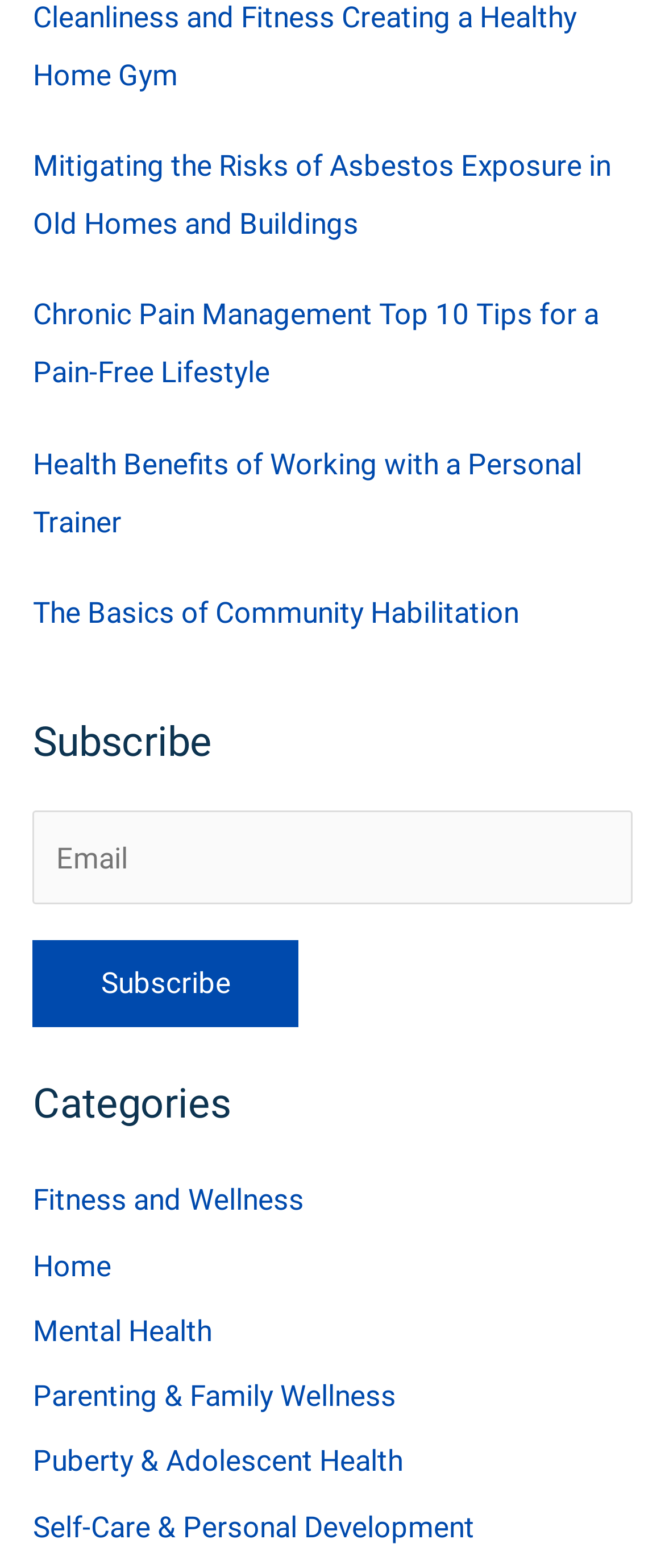Pinpoint the bounding box coordinates of the element you need to click to execute the following instruction: "Read about Mitigating the Risks of Asbestos Exposure in Old Homes and Buildings". The bounding box should be represented by four float numbers between 0 and 1, in the format [left, top, right, bottom].

[0.049, 0.095, 0.918, 0.154]